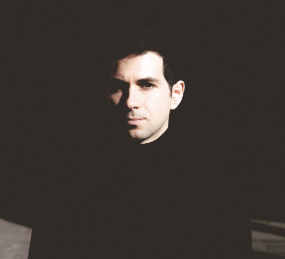What effect does the contrast between light and shadow create?
Look at the image and respond with a one-word or short phrase answer.

Sense of mystique and depth